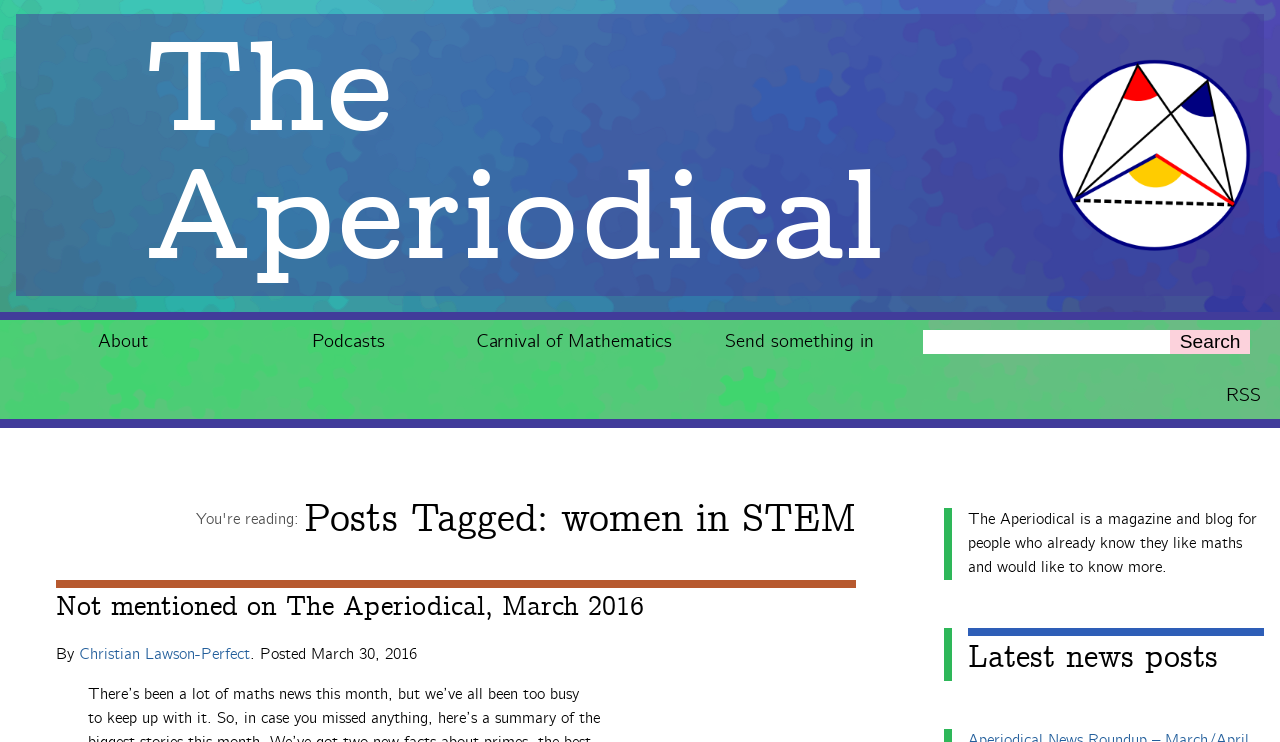Locate the bounding box coordinates of the element that should be clicked to execute the following instruction: "Search for something".

[0.721, 0.445, 0.985, 0.478]